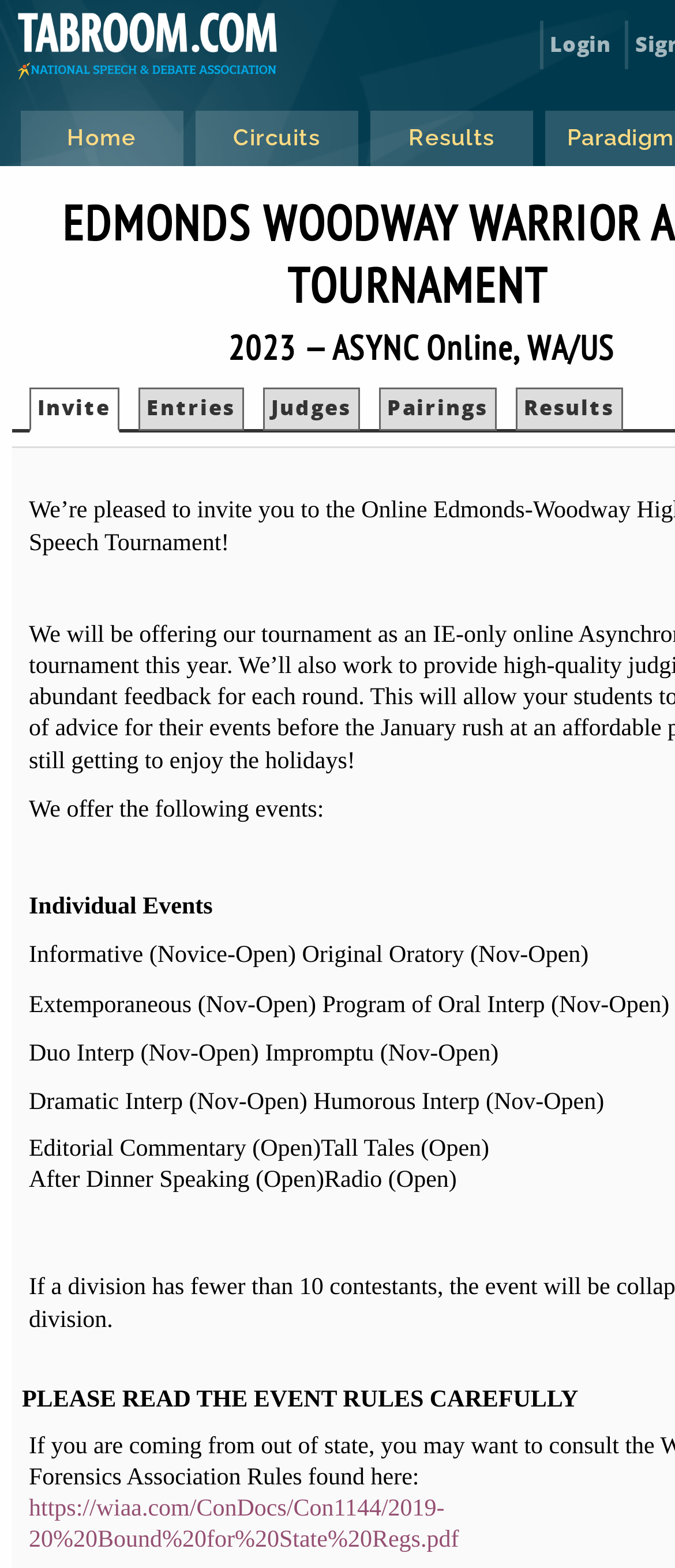Please provide a brief answer to the following inquiry using a single word or phrase:
How many links are present in the top navigation bar?

4